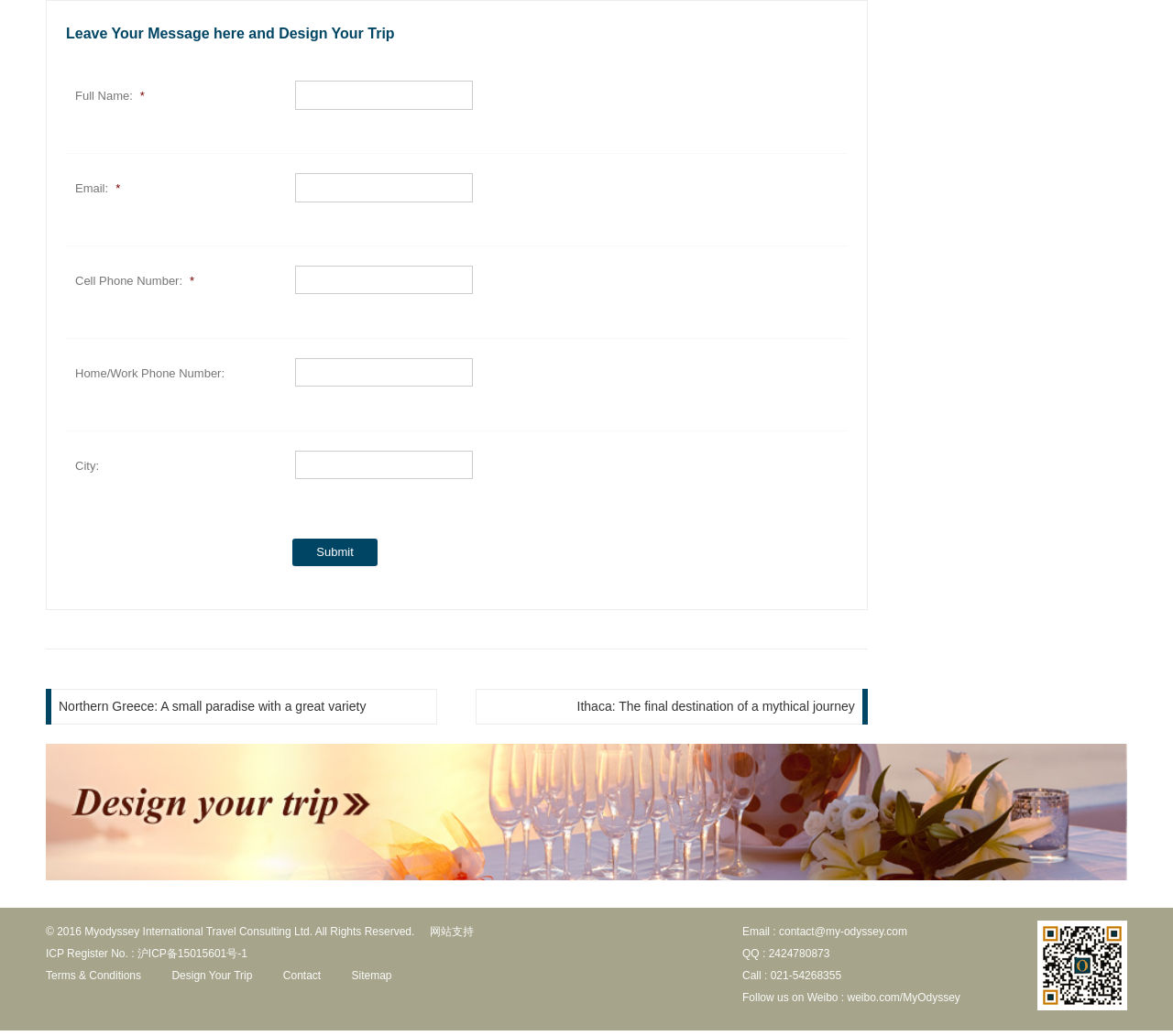Specify the bounding box coordinates for the region that must be clicked to perform the given instruction: "Enter email".

[0.251, 0.173, 0.403, 0.201]